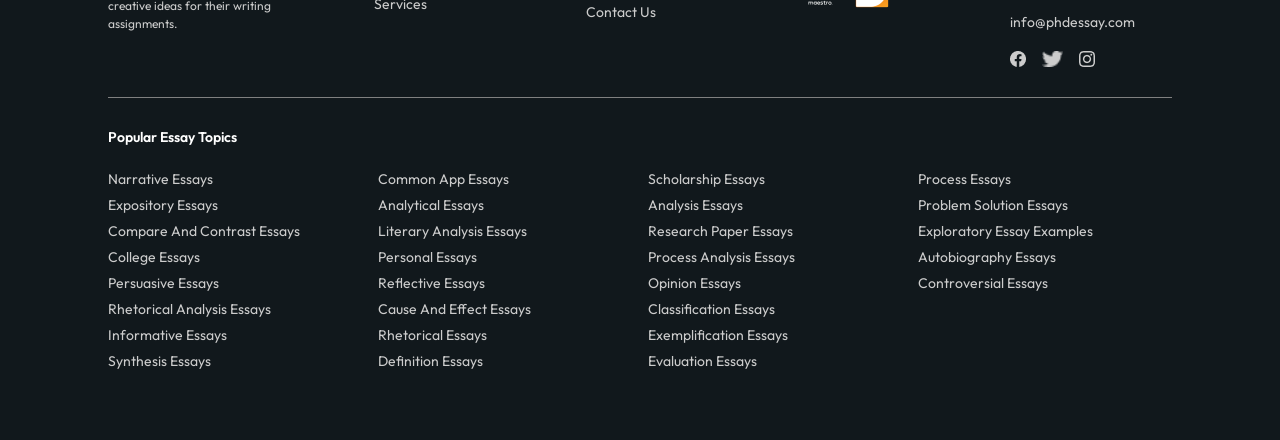What is the category of essays listed under 'Popular Essay Topics'?
Using the image as a reference, answer the question in detail.

The category of essays listed under 'Popular Essay Topics' includes Narrative Essays, Expository Essays, Compare And Contrast Essays, and many more. These categories are listed in a vertical column on the left side of the webpage.